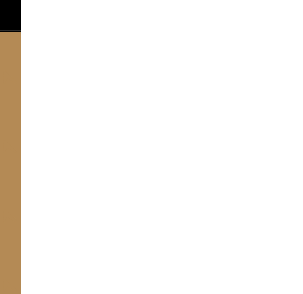What values does the logo signify?
Using the image as a reference, deliver a detailed and thorough answer to the question.

The caption explains that the logo signifies a commitment to excellence and camaraderie in the sport of rugby, making it a recognizable symbol among rugby fans and enthusiasts.